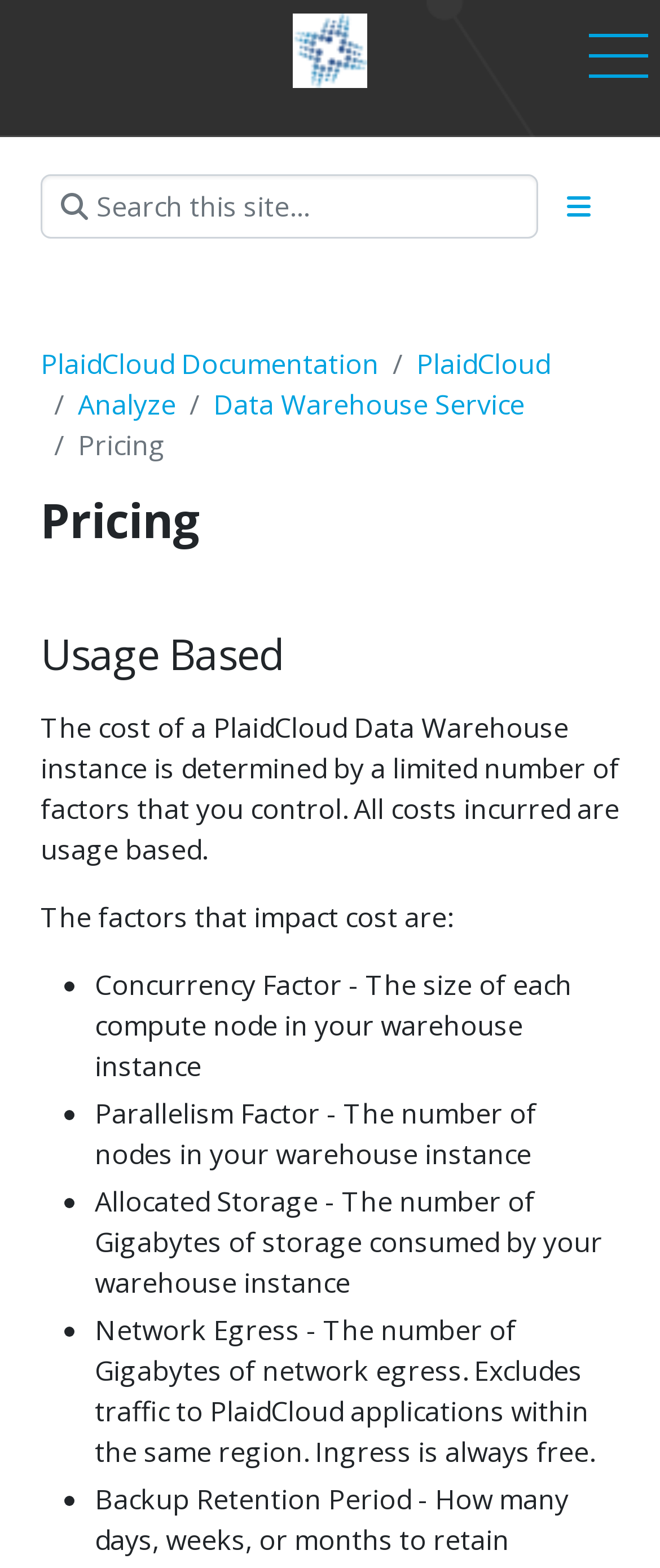Examine the image and give a thorough answer to the following question:
Is Network Egress free if the traffic is within the same region?

The webpage states that Network Egress is one of the factors that impact the cost of a PlaidCloud Data Warehouse instance, but it excludes traffic to PlaidCloud applications within the same region, implying that Network Egress is free in such cases.